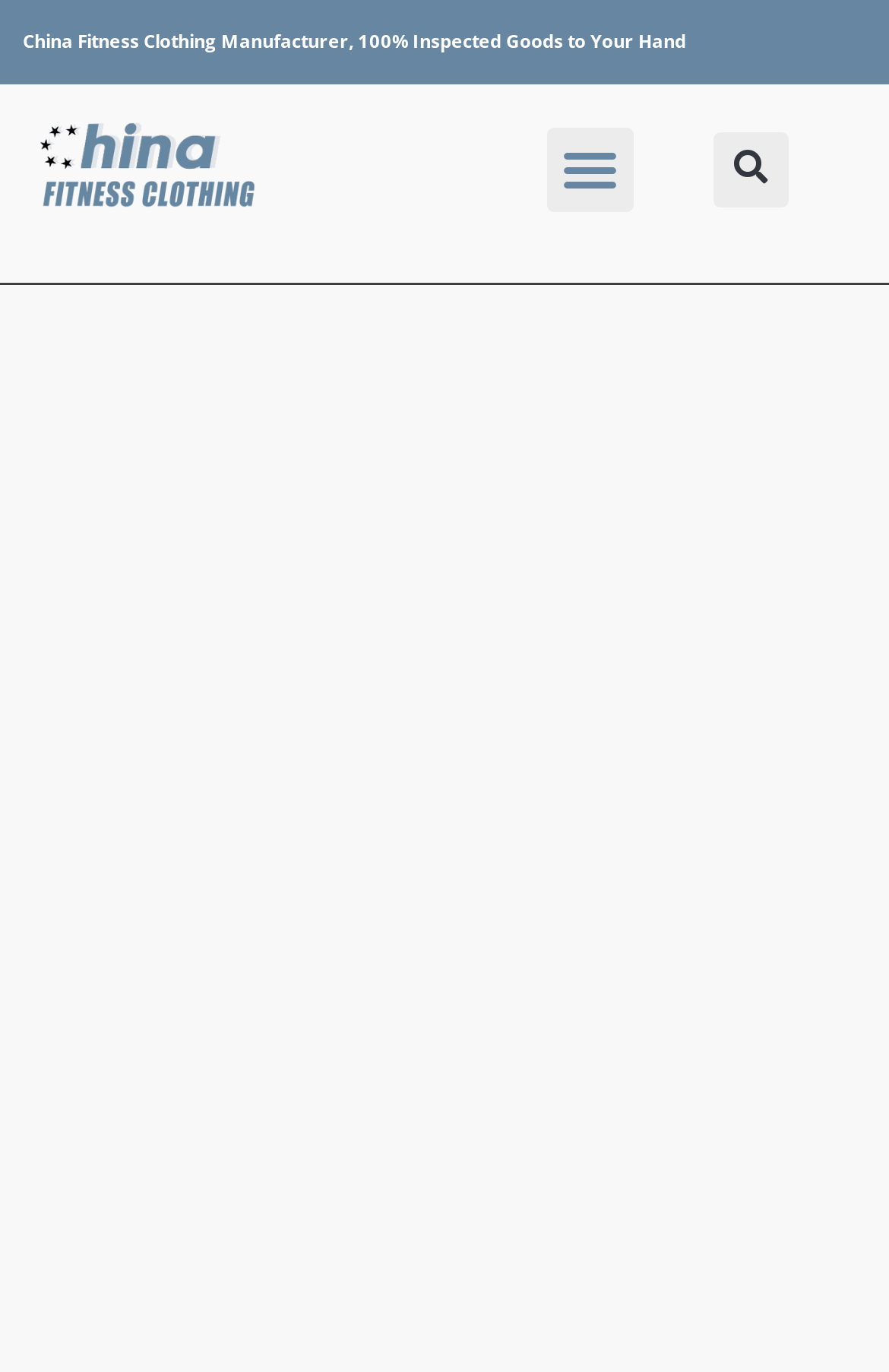Give a detailed overview of the webpage's appearance and contents.

The webpage is about wholesale high rise leggings with pockets, specifically targeting individuals who want to start their own fitness line. At the top, there is a title "China Fitness Clothing Manufacturer, 100% Inspected Goods to Your Hand" which sets the tone for the content. 

On the top right, there is a menu toggle button, and next to it, a search bar with a search button. 

Below the title, there is a prominent link "36279 cyrzj2 - Wholesale High Rise Leggings With Pockets - Wholesale Fitness Clothing Manufacturer" which takes up most of the width of the page. 

Below this link, there is a large image that occupies almost the entire width of the page, showcasing the wholesale high rise leggings with pockets.